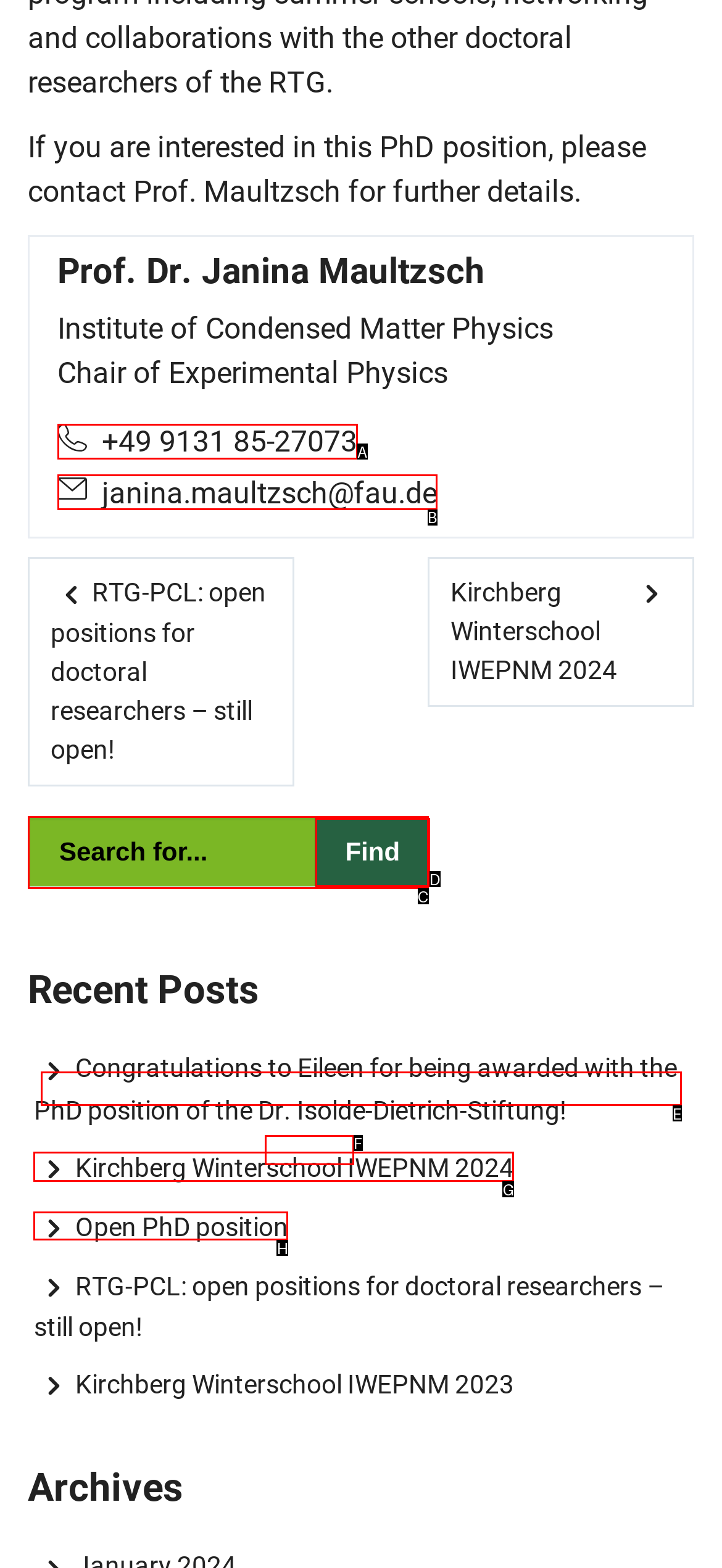Identify the letter of the UI element you should interact with to perform the task: Click on 'Read more'
Reply with the appropriate letter of the option.

None